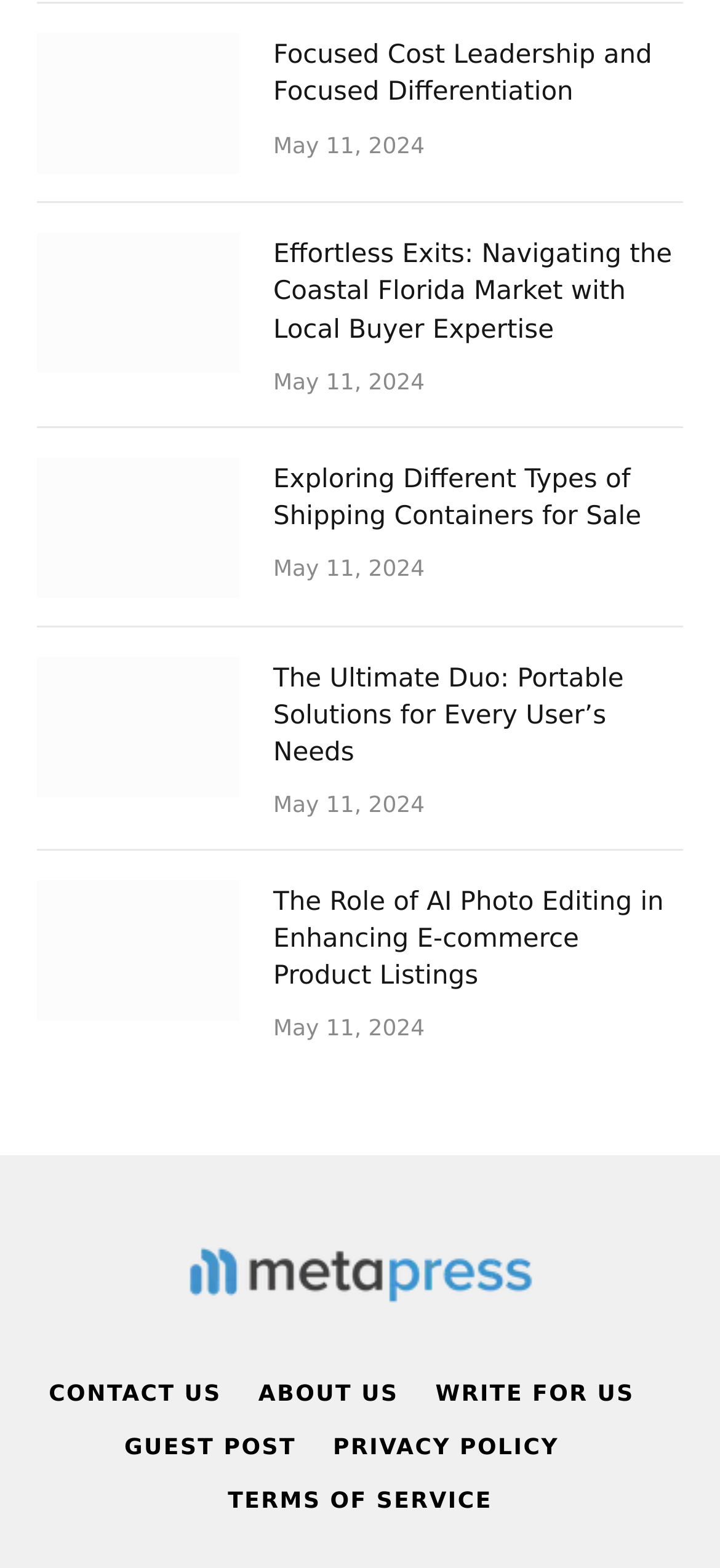What is the name of the website?
Examine the screenshot and reply with a single word or phrase.

Metapress